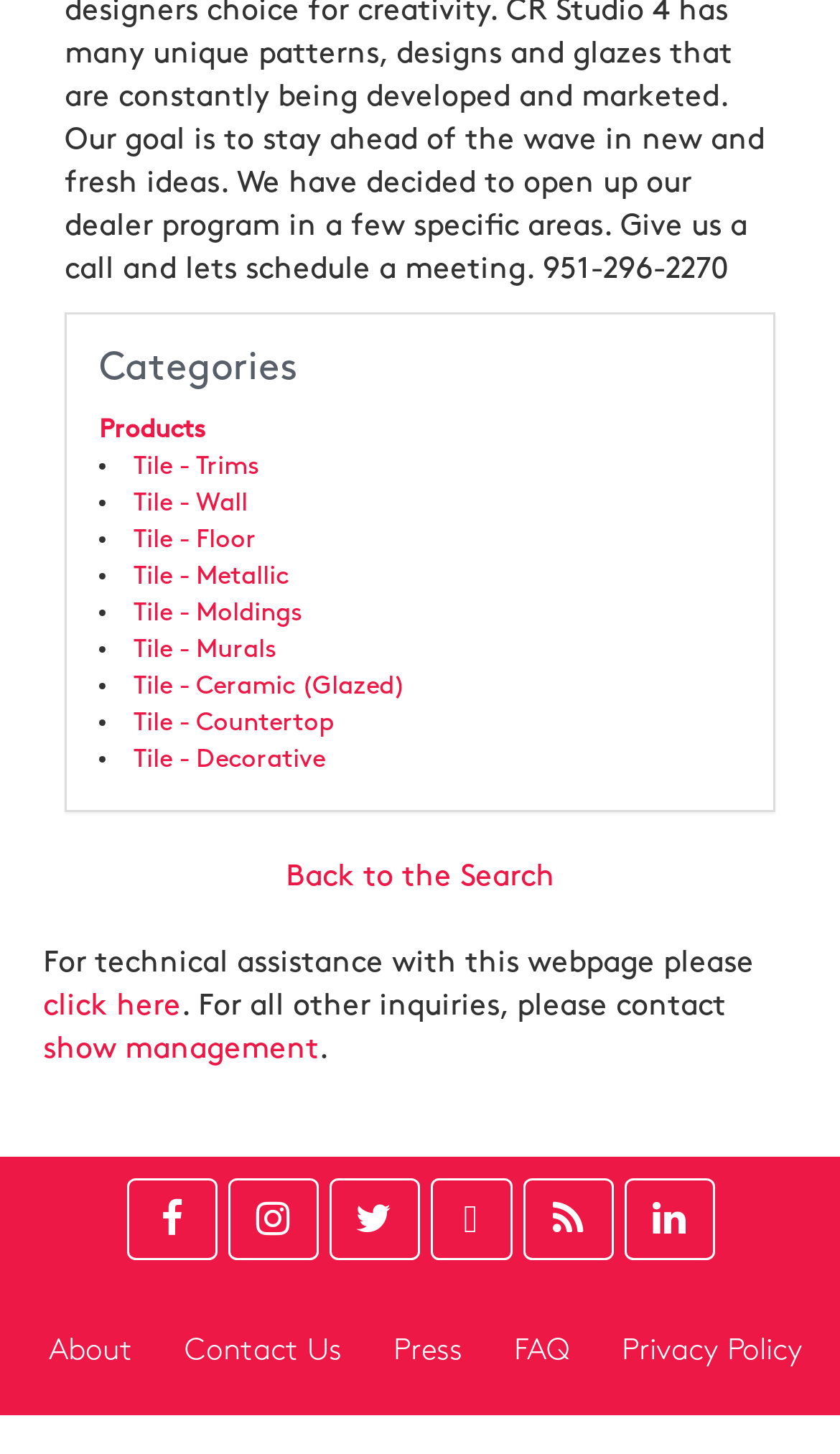Please specify the bounding box coordinates of the element that should be clicked to execute the given instruction: 'Visit the About Us page'. Ensure the coordinates are four float numbers between 0 and 1, expressed as [left, top, right, bottom].

None